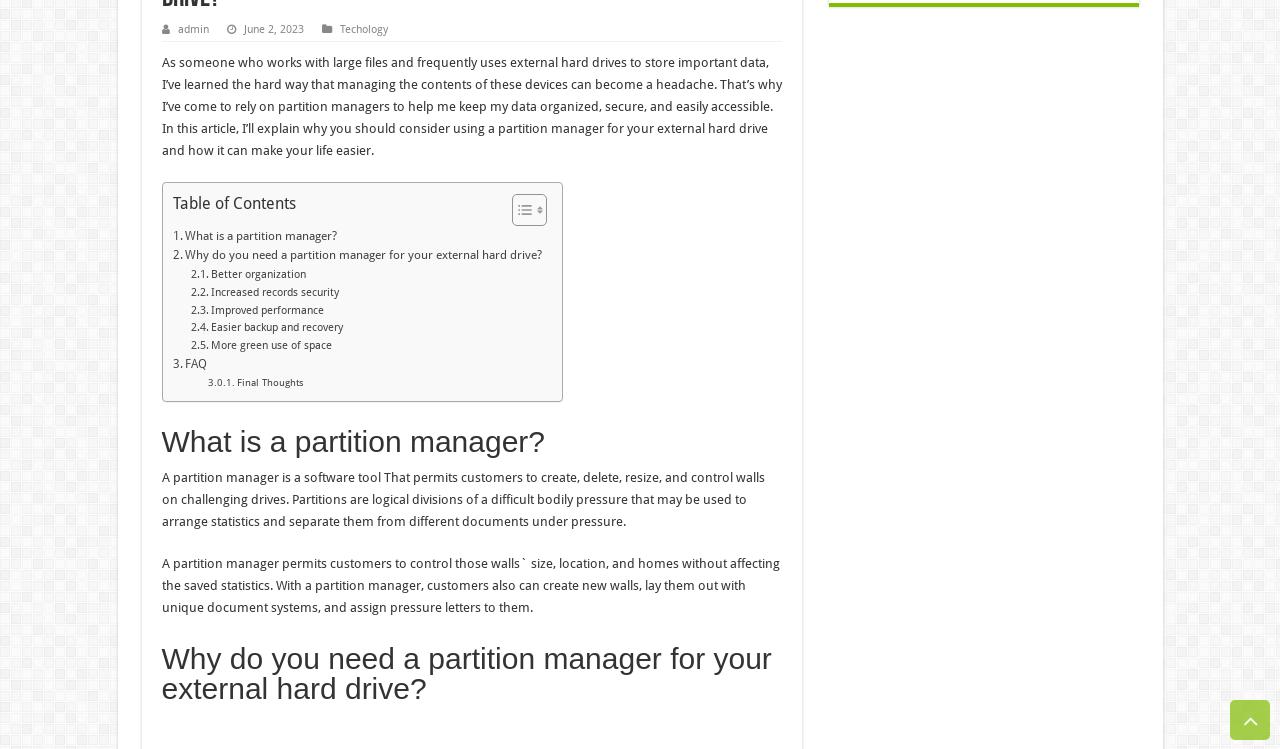Locate the bounding box of the user interface element based on this description: "Legal/Disclaimer".

None